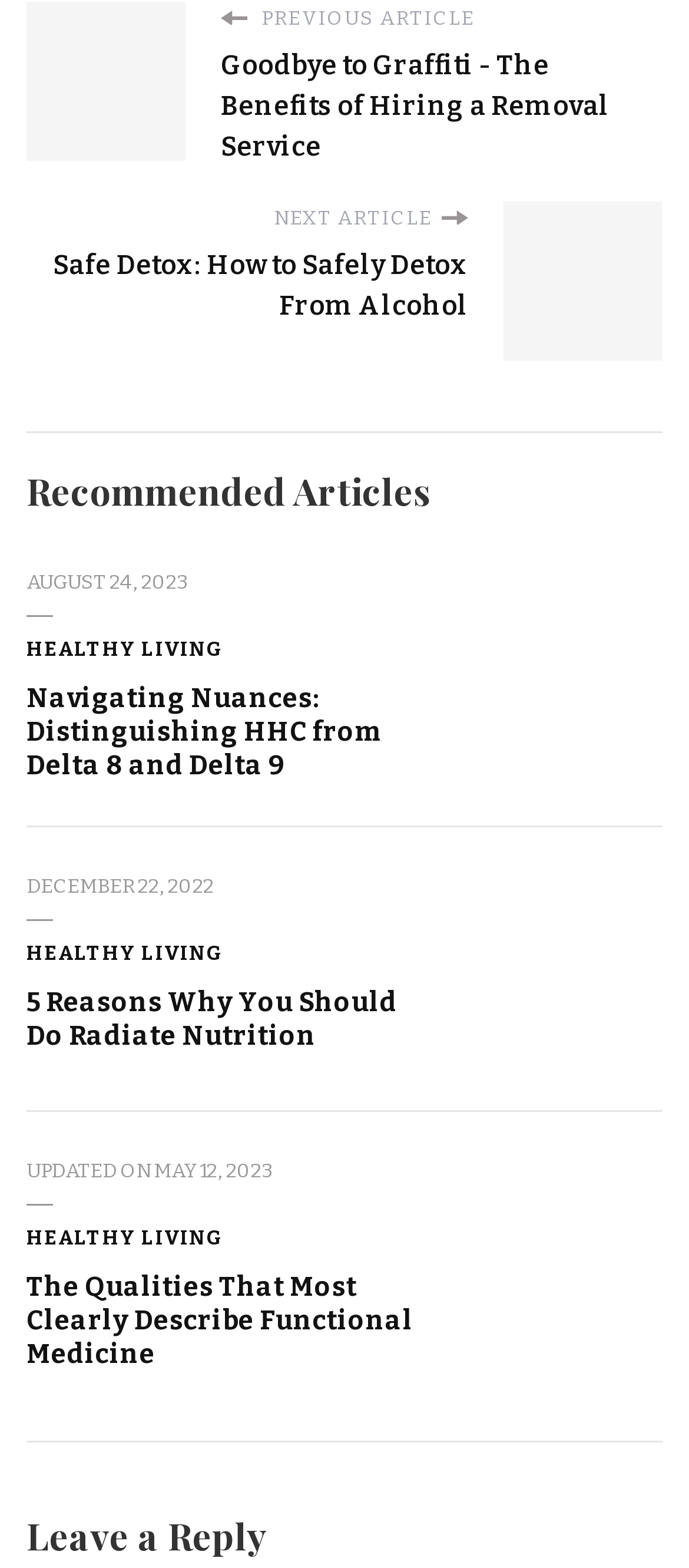What is the purpose of the heading 'Leave a Reply'?
Offer a detailed and exhaustive answer to the question.

The heading 'Leave a Reply' is likely used to allow users to comment on the article, providing a way for them to engage with the content and share their thoughts.